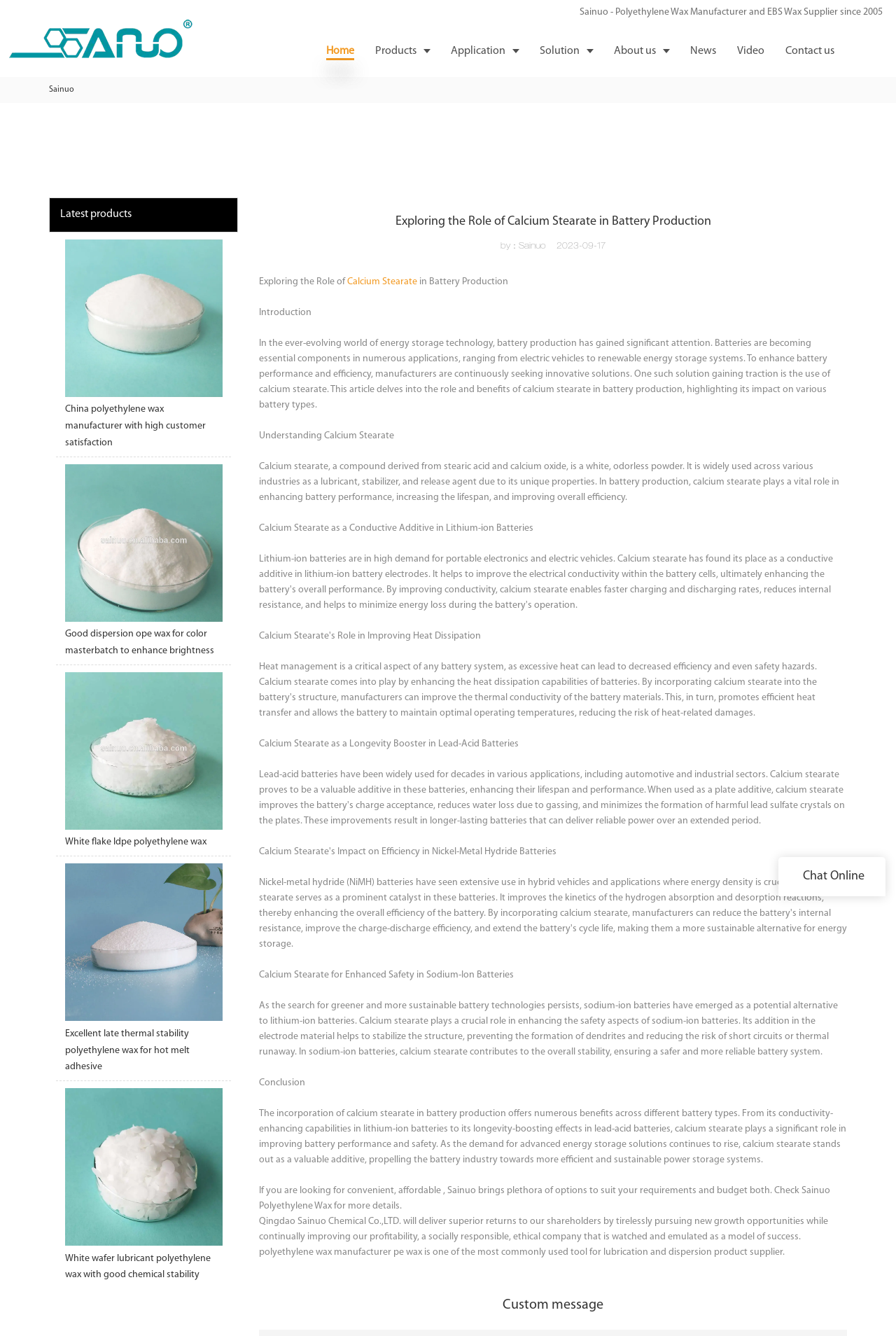Please specify the bounding box coordinates of the region to click in order to perform the following instruction: "View latest products".

[0.067, 0.156, 0.147, 0.165]